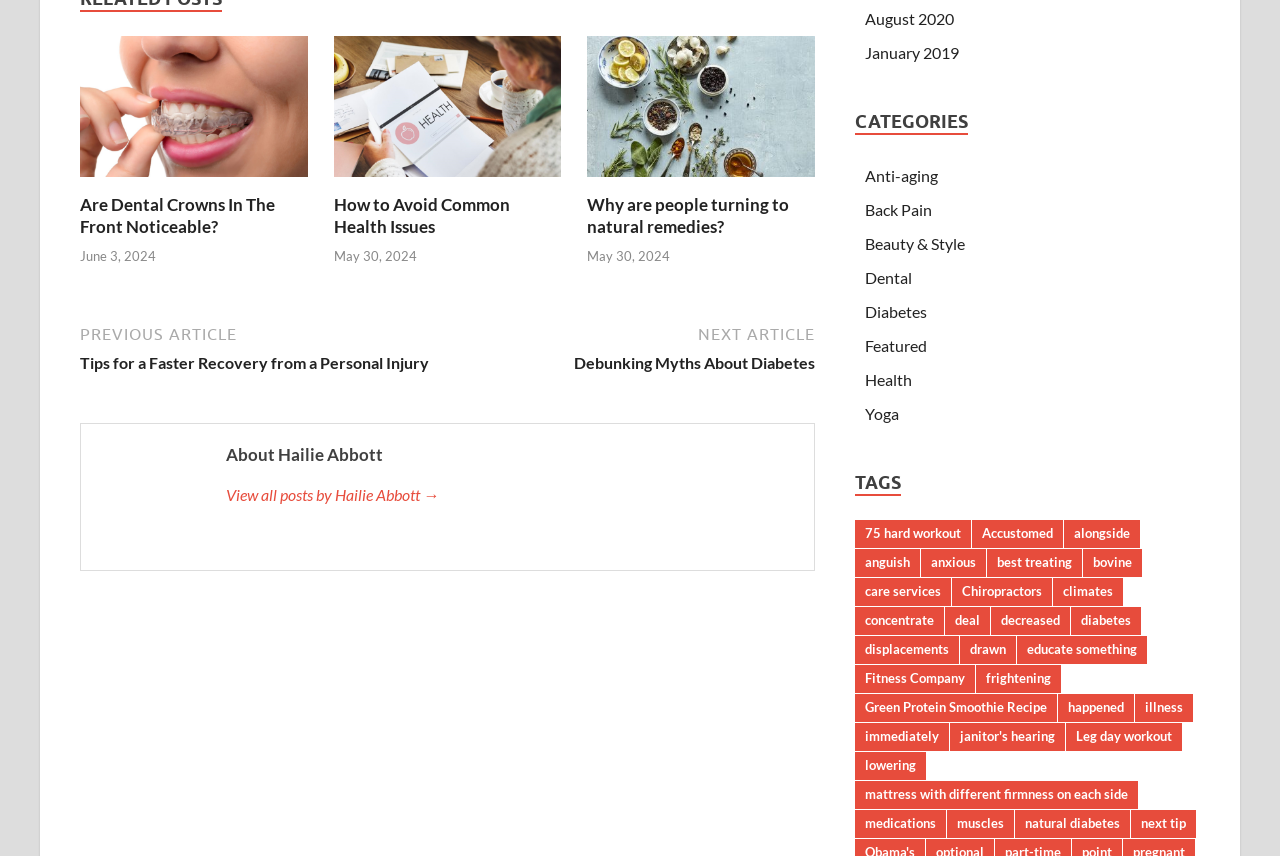Can you find the bounding box coordinates for the element that needs to be clicked to execute this instruction: "Browse the tag of Fitness Company"? The coordinates should be given as four float numbers between 0 and 1, i.e., [left, top, right, bottom].

[0.668, 0.777, 0.762, 0.81]